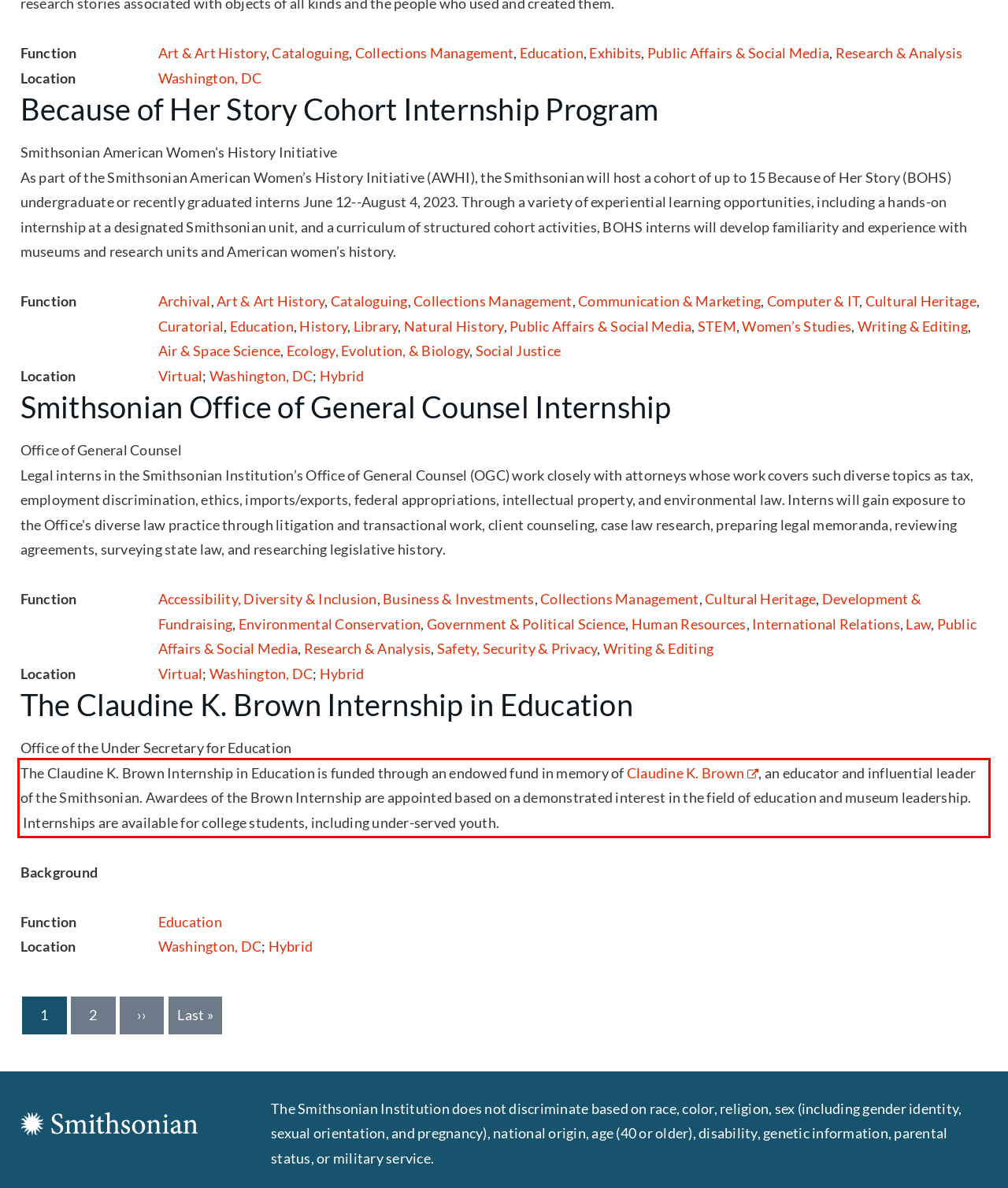You are given a webpage screenshot with a red bounding box around a UI element. Extract and generate the text inside this red bounding box.

The Claudine K. Brown Internship in Education is funded through an endowed fund in memory of Claudine K. Brown (link is external) , an educator and influential leader of the Smithsonian. Awardees of the Brown Internship are appointed based on a demonstrated interest in the field of education and museum leadership. Internships are available for college students, including under-served youth.